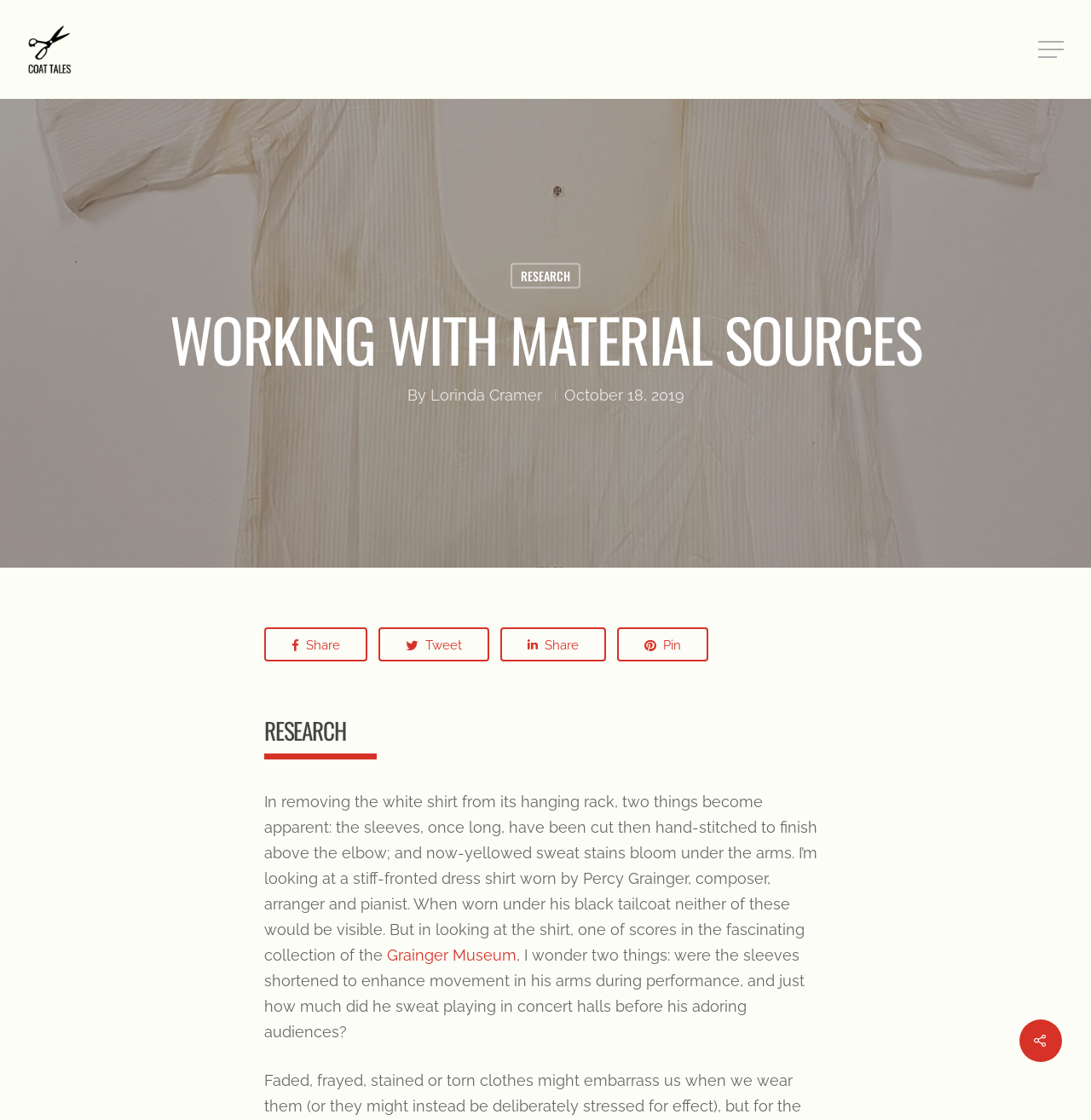Determine the bounding box coordinates of the clickable region to carry out the instruction: "Read the article by Lorinda Cramer".

[0.394, 0.344, 0.496, 0.36]